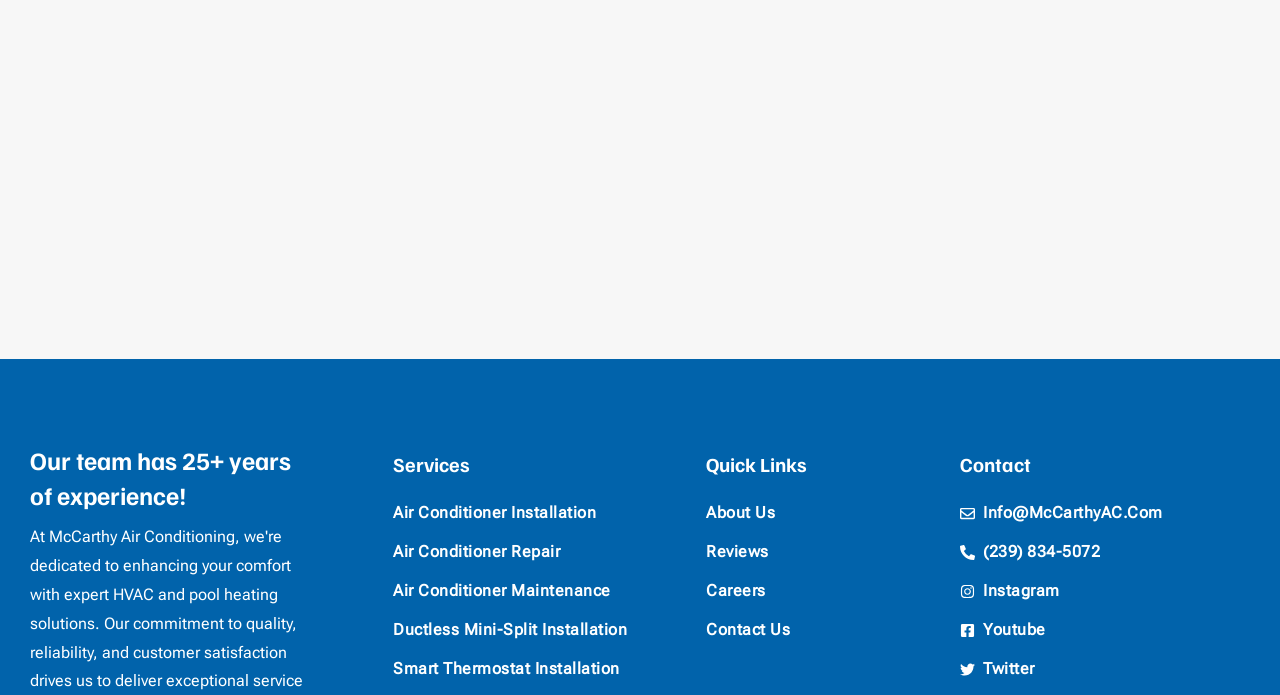How can I contact the company?
Please interpret the details in the image and answer the question thoroughly.

The contact information can be found in the links provided at the bottom of the page, which include an email address 'Info@McCarthyAC.Com' and a phone number '(239) 834-5072'.